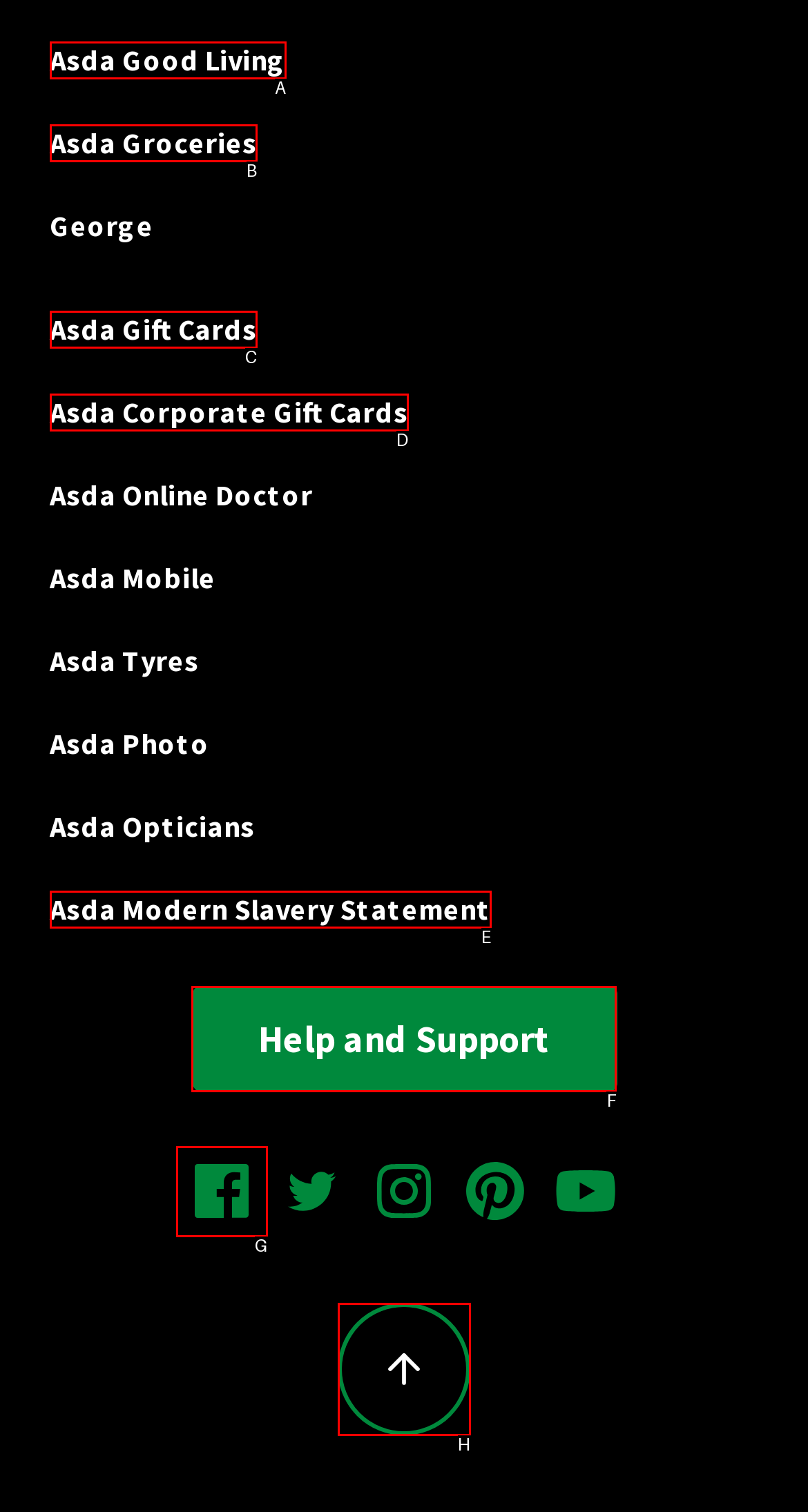Indicate the HTML element to be clicked to accomplish this task: Click the register button Respond using the letter of the correct option.

None